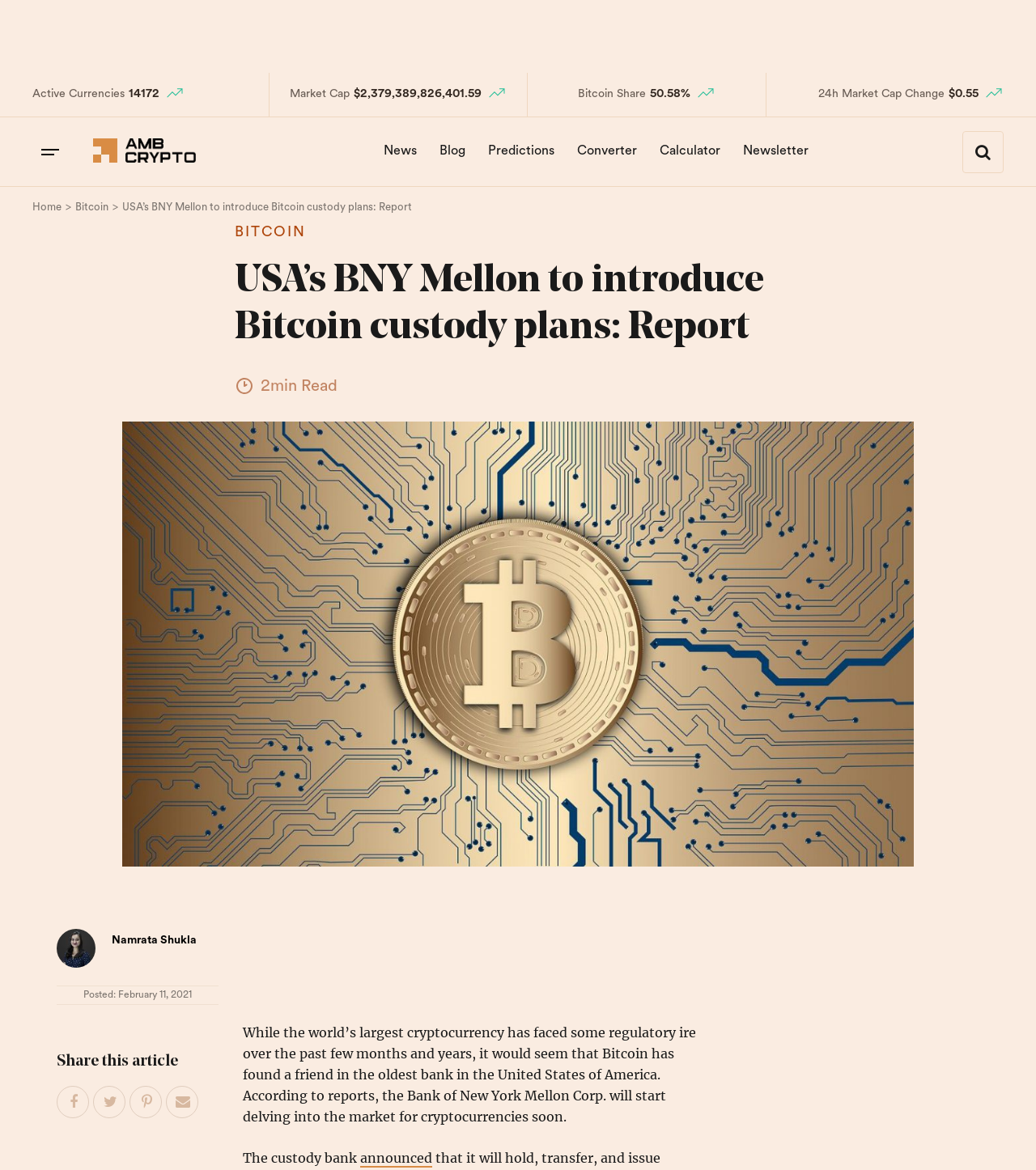Look at the image and write a detailed answer to the question: 
What is the 24-hour market capitalization change of Bitcoin?

I found the answer by looking at the '24h Market Cap Change' section on the webpage, which displays the 24-hour market capitalization change of Bitcoin as '$0.55'.